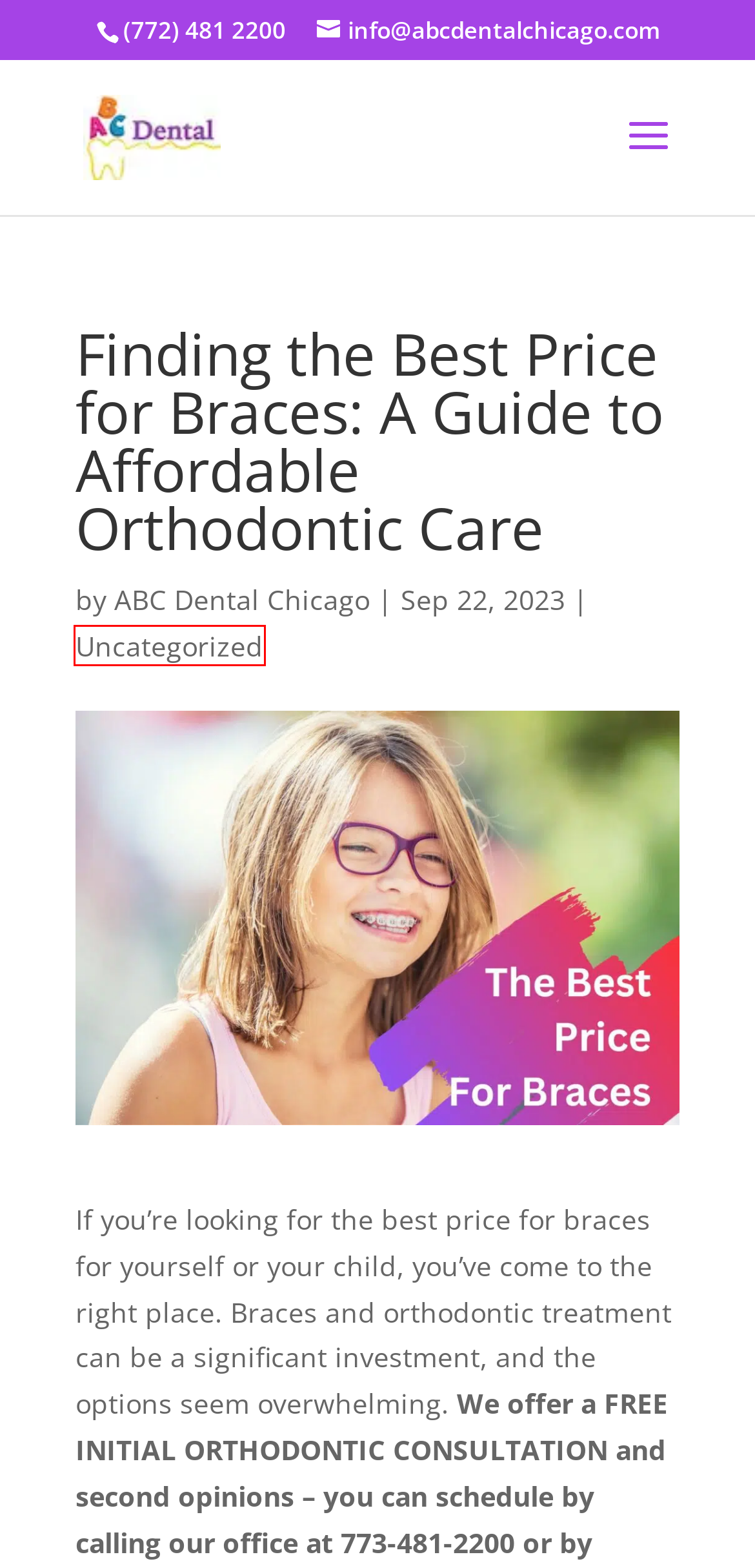Look at the screenshot of a webpage where a red rectangle bounding box is present. Choose the webpage description that best describes the new webpage after clicking the element inside the red bounding box. Here are the candidates:
A. Family Dental| ABC Dental l Rated Best Chicago Dentist and Orthodontist
B. Bruxism| ABC Dental l Rated Best Chicago Dentist and Orthodontist
C. Dental Deep Cleaning| ABC Dental l Rated Best Chicago Dentist and Orthodontist
D. Flexi Dentures vs. Metal Dentures
E. Affordable Braces for Kids & Adults - Free Consultation
F. Create an appointment | NexHealth
G. Uncategorized| ABC Dental l Rated Best Chicago Dentist and Orthodontist
H. Dentures| ABC Dental l Rated Best Chicago Dentist and Orthodontist

G